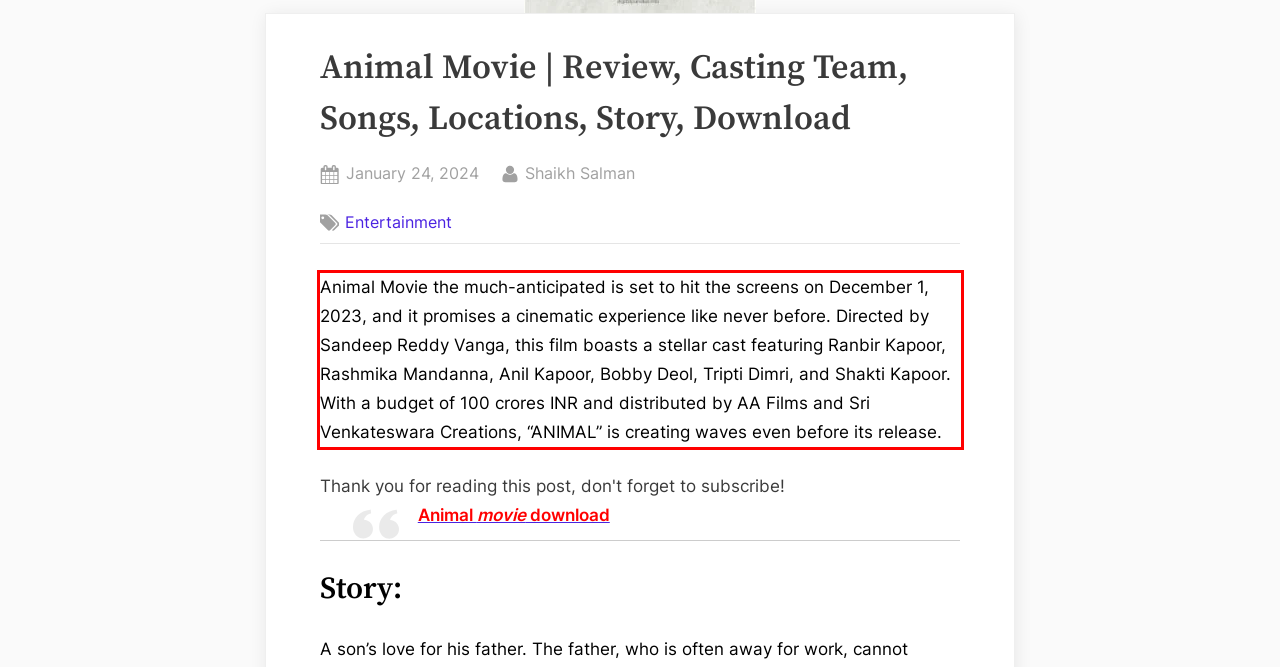Within the provided webpage screenshot, find the red rectangle bounding box and perform OCR to obtain the text content.

Animal Movie the much-anticipated is set to hit the screens on December 1, 2023, and it promises a cinematic experience like never before. Directed by Sandeep Reddy Vanga, this film boasts a stellar cast featuring Ranbir Kapoor, Rashmika Mandanna, Anil Kapoor, Bobby Deol, Tripti Dimri, and Shakti Kapoor. With a budget of 100 crores INR and distributed by AA Films and Sri Venkateswara Creations, “ANIMAL” is creating waves even before its release.